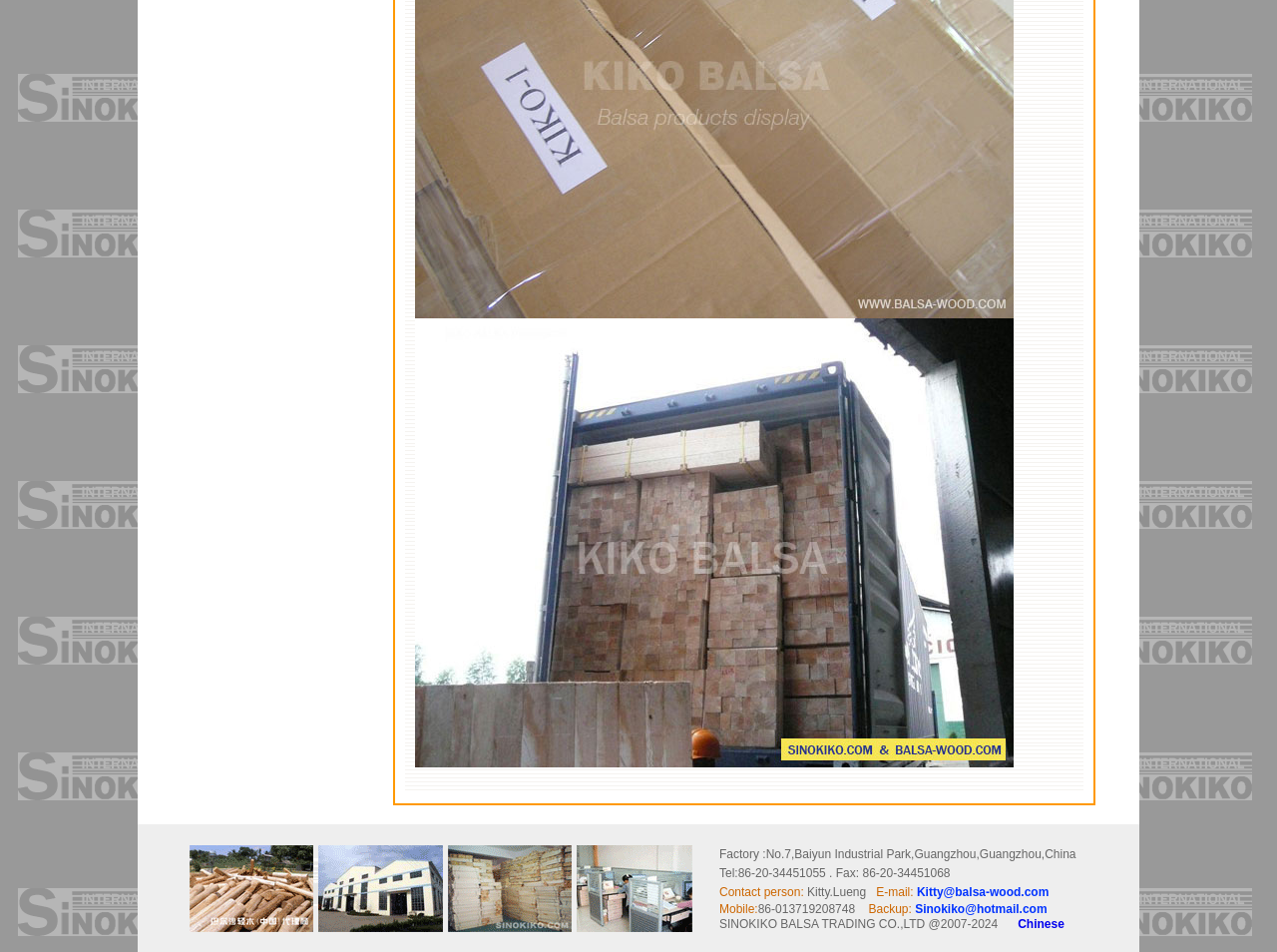Based on the visual content of the image, answer the question thoroughly: What is the language of the last sentence?

The language of the last sentence can be found in the text content of the webpage, specifically in the last row of the table, which mentions 'SINOKIKO BALSA TRADING CO.,LTD @2007-2024.....Chinese', and the link 'Chinese' is also an indication of the language.